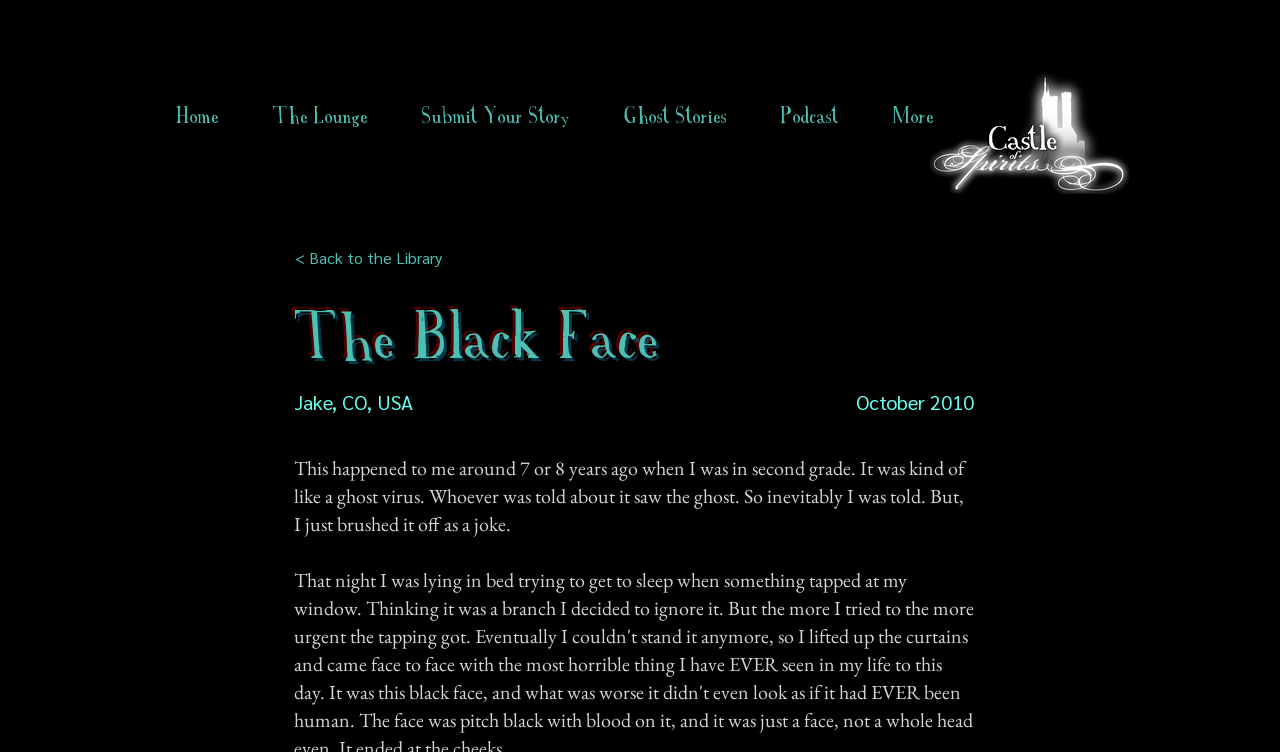Refer to the image and provide an in-depth answer to the question:
When did the story take place?

The heading on the webpage specifies the time of the story as October 2010, which suggests that the story took place in October 2010.